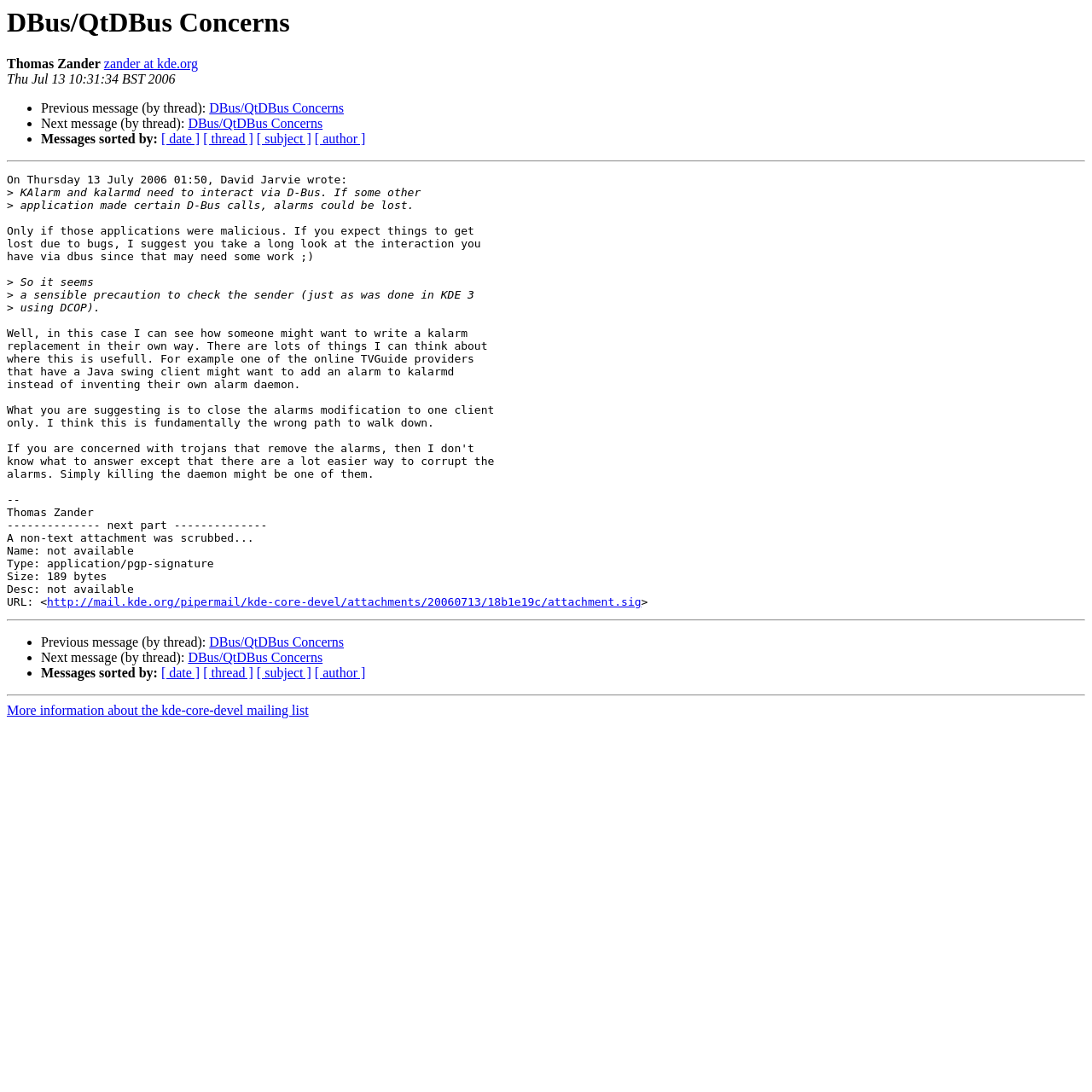Use the details in the image to answer the question thoroughly: 
What is the date of the message?

The date of the message can be found at the top of the webpage, right below the author's name and email address. It is written in the format 'Day Month Date Hour:Minute:Second Timezone Year'.